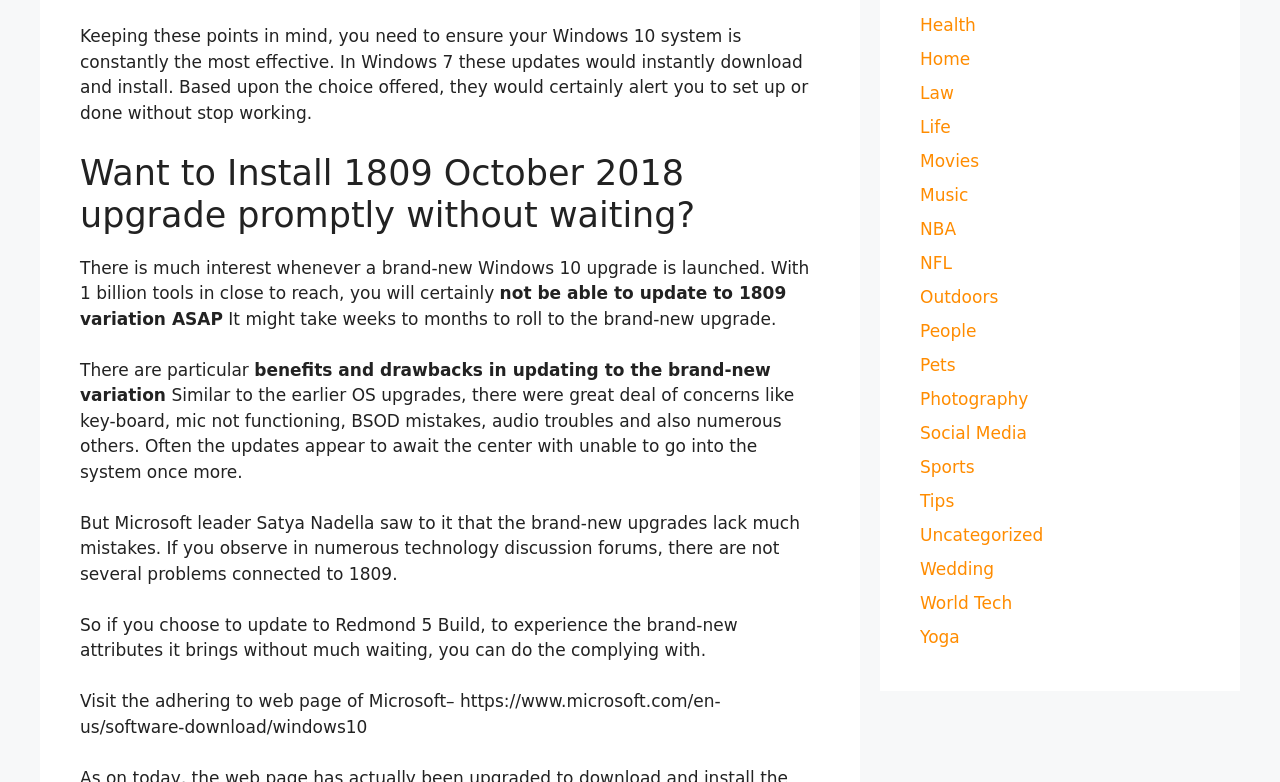What is the URL mentioned in the article?
Kindly answer the question with as much detail as you can.

The article mentions a URL, which is https://www.microsoft.com/en-us/software-download/windows10, where users can visit to update to the new Windows 10 version.